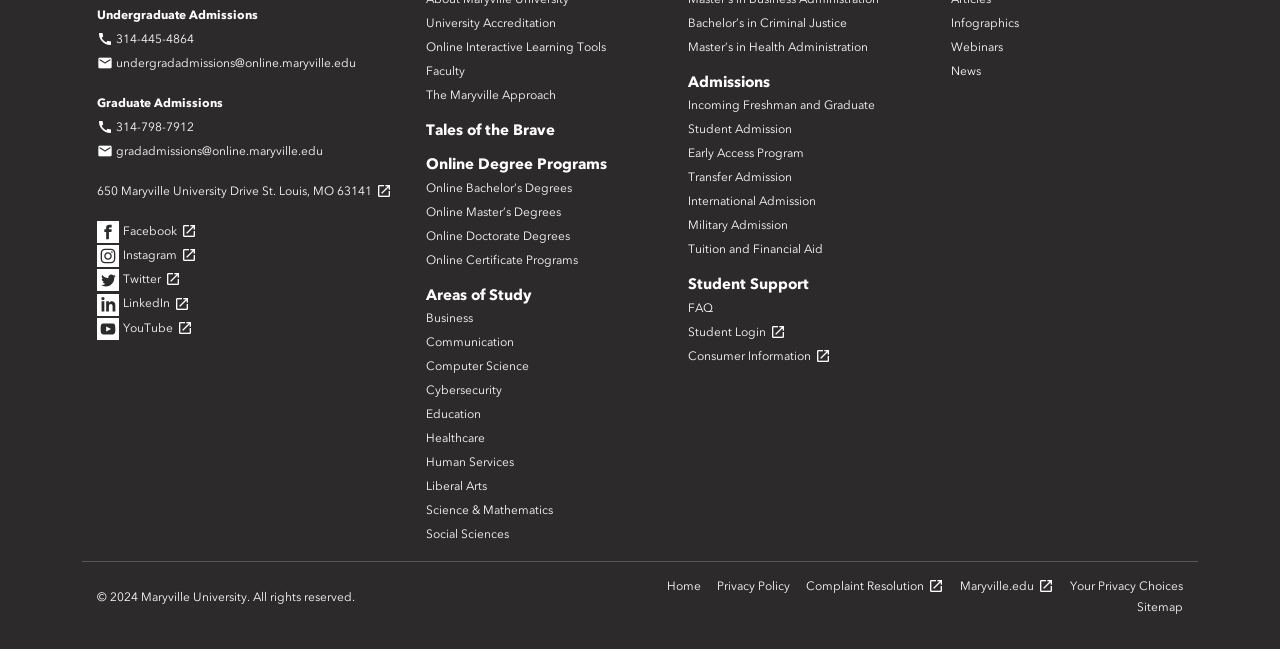Extract the bounding box coordinates of the UI element described: "Healthcare". Provide the coordinates in the format [left, top, right, bottom] with values ranging from 0 to 1.

[0.333, 0.665, 0.379, 0.686]